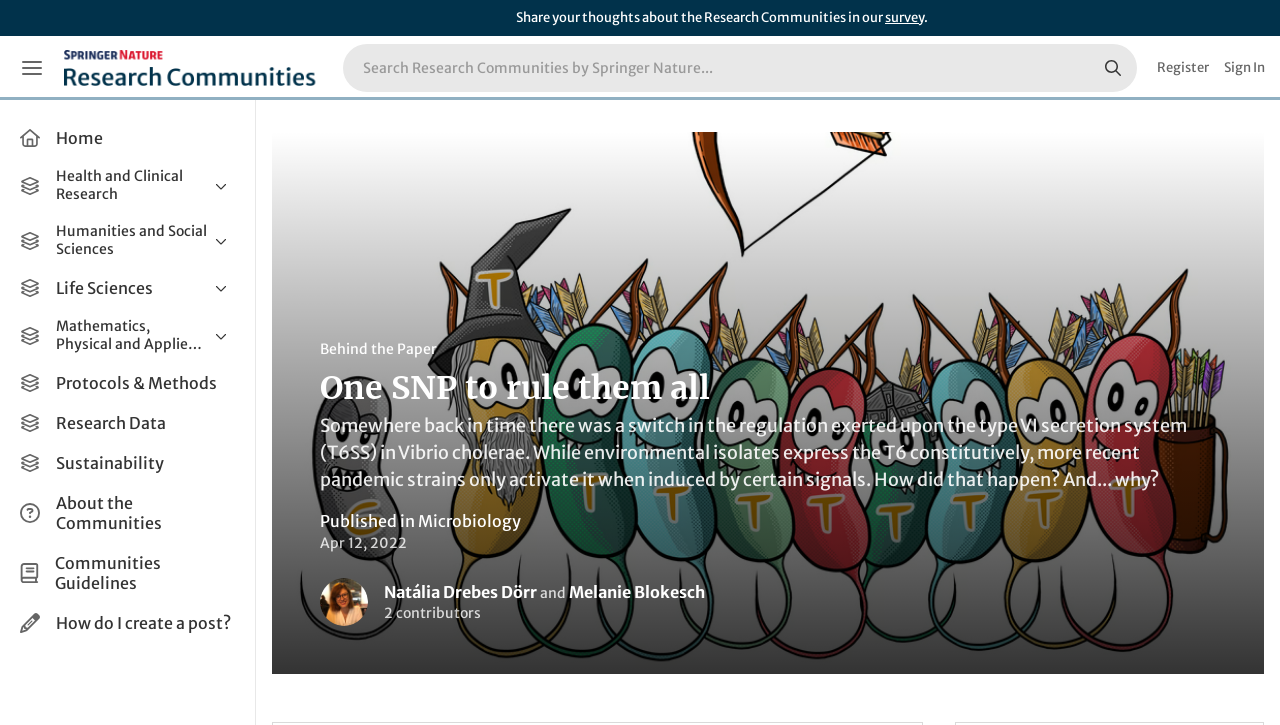Find the bounding box coordinates of the element you need to click on to perform this action: 'Sign in to your account'. The coordinates should be represented by four float values between 0 and 1, in the format [left, top, right, bottom].

[0.956, 0.05, 0.988, 0.138]